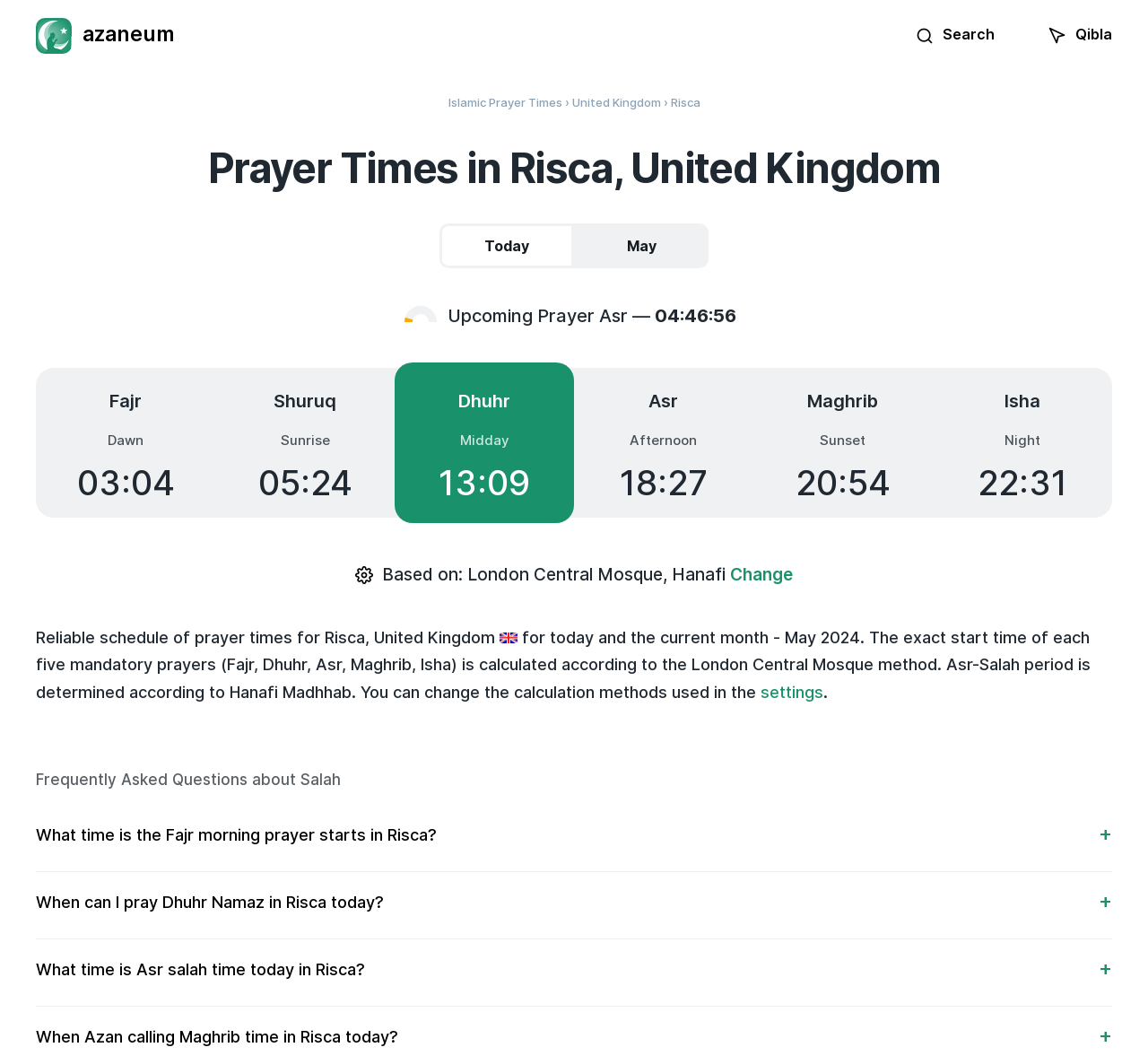Could you provide the bounding box coordinates for the portion of the screen to click to complete this instruction: "View prayer times for May"?

[0.5, 0.211, 0.617, 0.254]